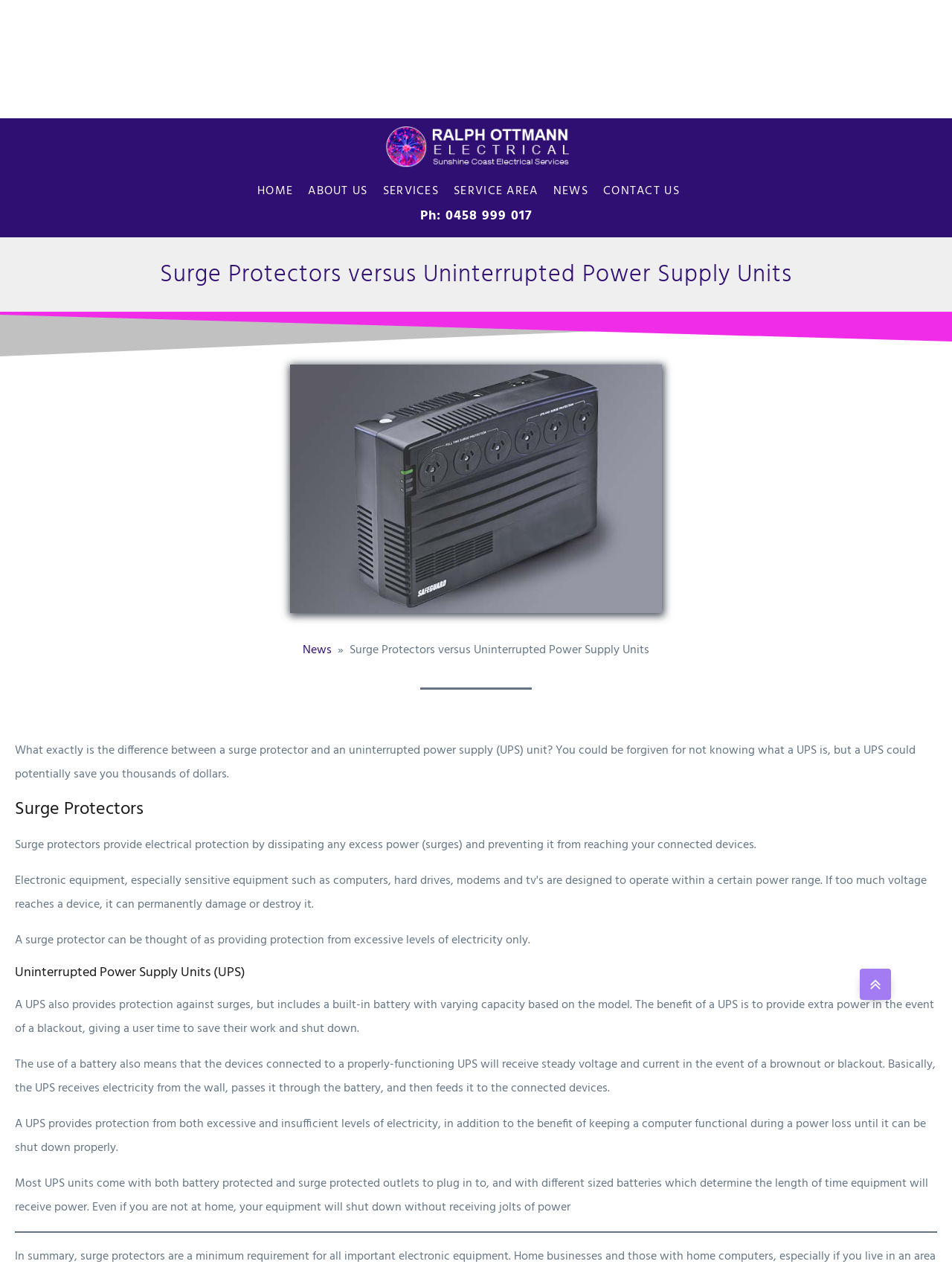Locate the heading on the webpage and return its text.

Surge Protectors versus Uninterrupted Power Supply Units